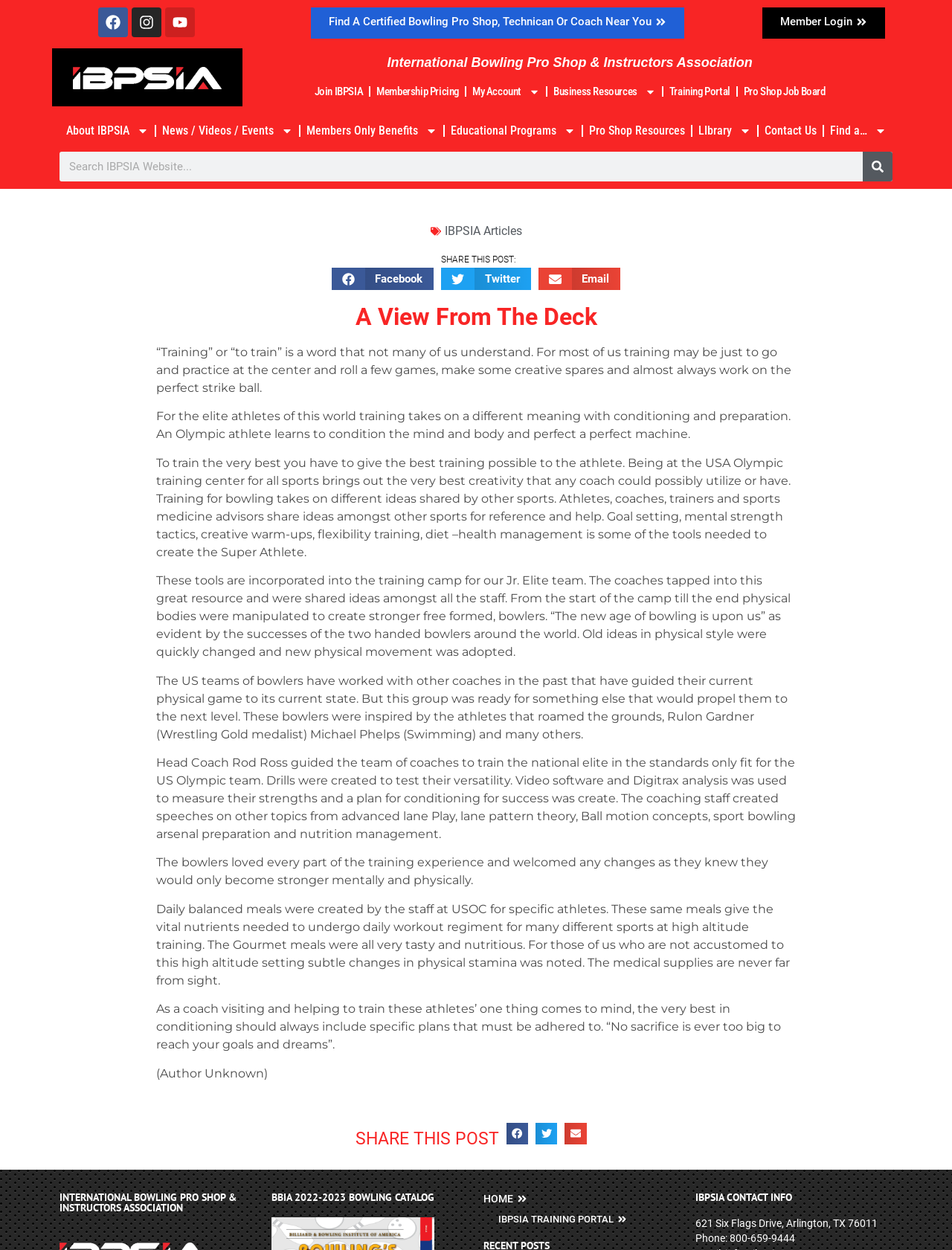Identify the bounding box for the UI element described as: "Membership Pricing". The coordinates should be four float numbers between 0 and 1, i.e., [left, top, right, bottom].

[0.389, 0.061, 0.488, 0.085]